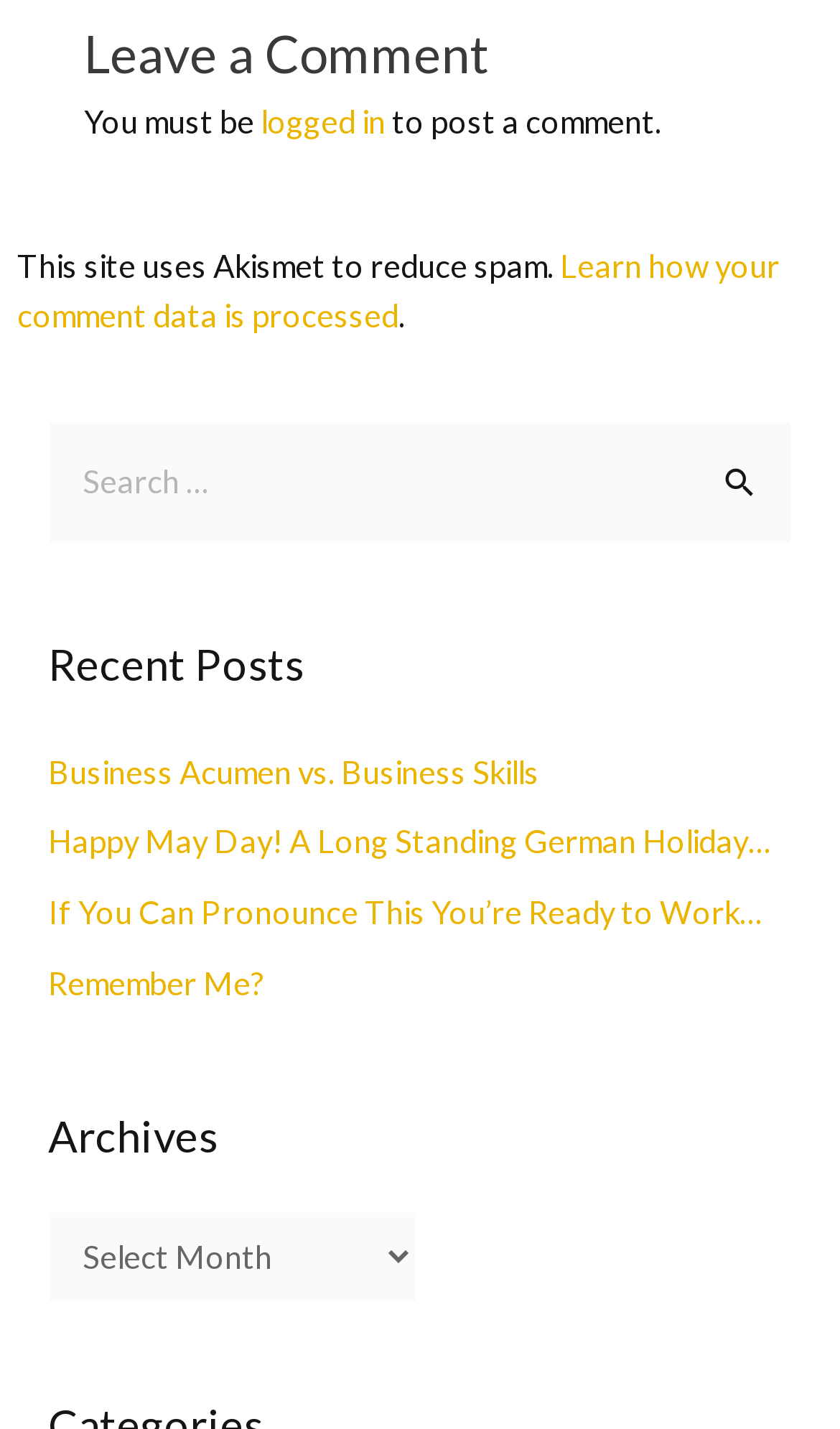Please indicate the bounding box coordinates of the element's region to be clicked to achieve the instruction: "Select archives". Provide the coordinates as four float numbers between 0 and 1, i.e., [left, top, right, bottom].

[0.058, 0.848, 0.498, 0.912]